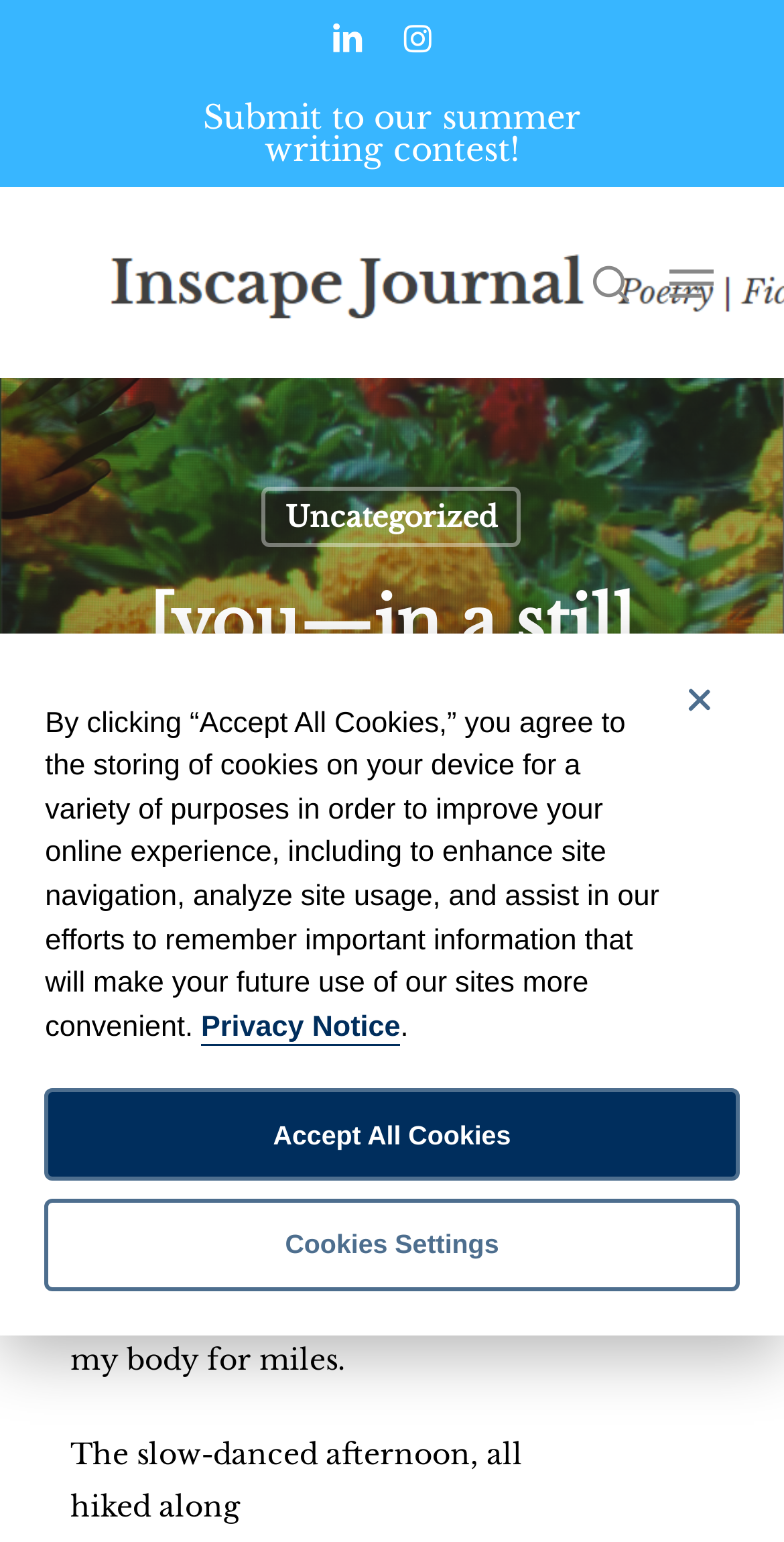Determine the bounding box coordinates for the HTML element mentioned in the following description: "Privacy Notice". The coordinates should be a list of four floats ranging from 0 to 1, represented as [left, top, right, bottom].

[0.256, 0.656, 0.511, 0.678]